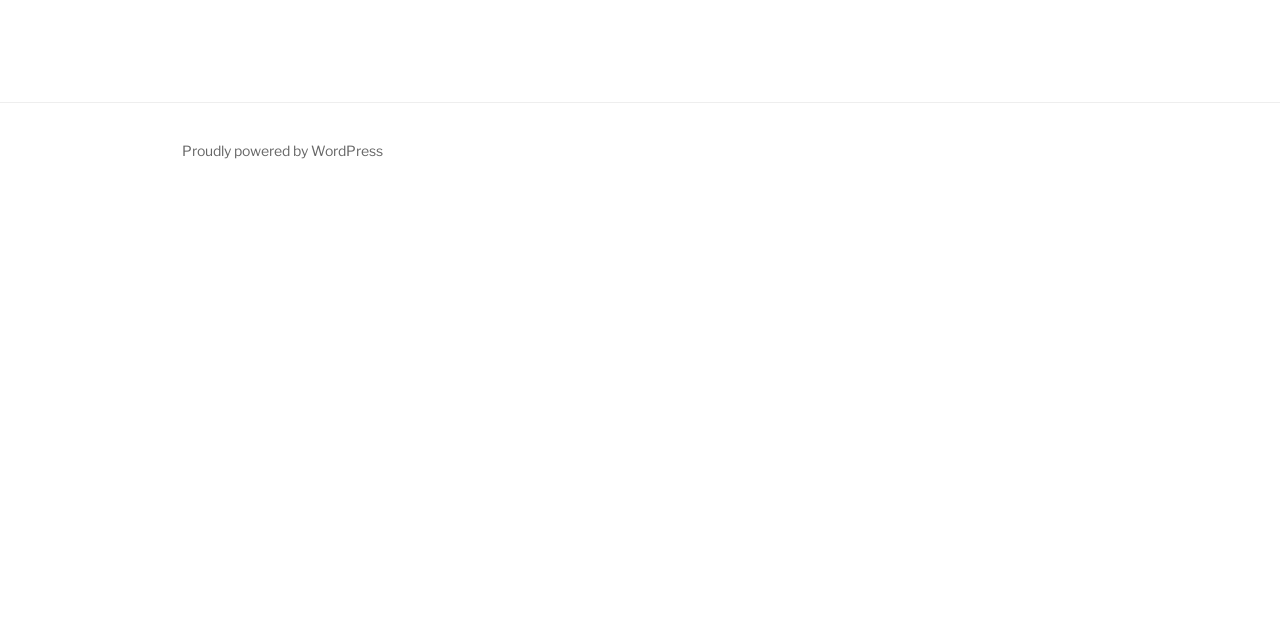Extract the bounding box coordinates for the described element: "Proudly powered by WordPress". The coordinates should be represented as four float numbers between 0 and 1: [left, top, right, bottom].

[0.142, 0.222, 0.299, 0.249]